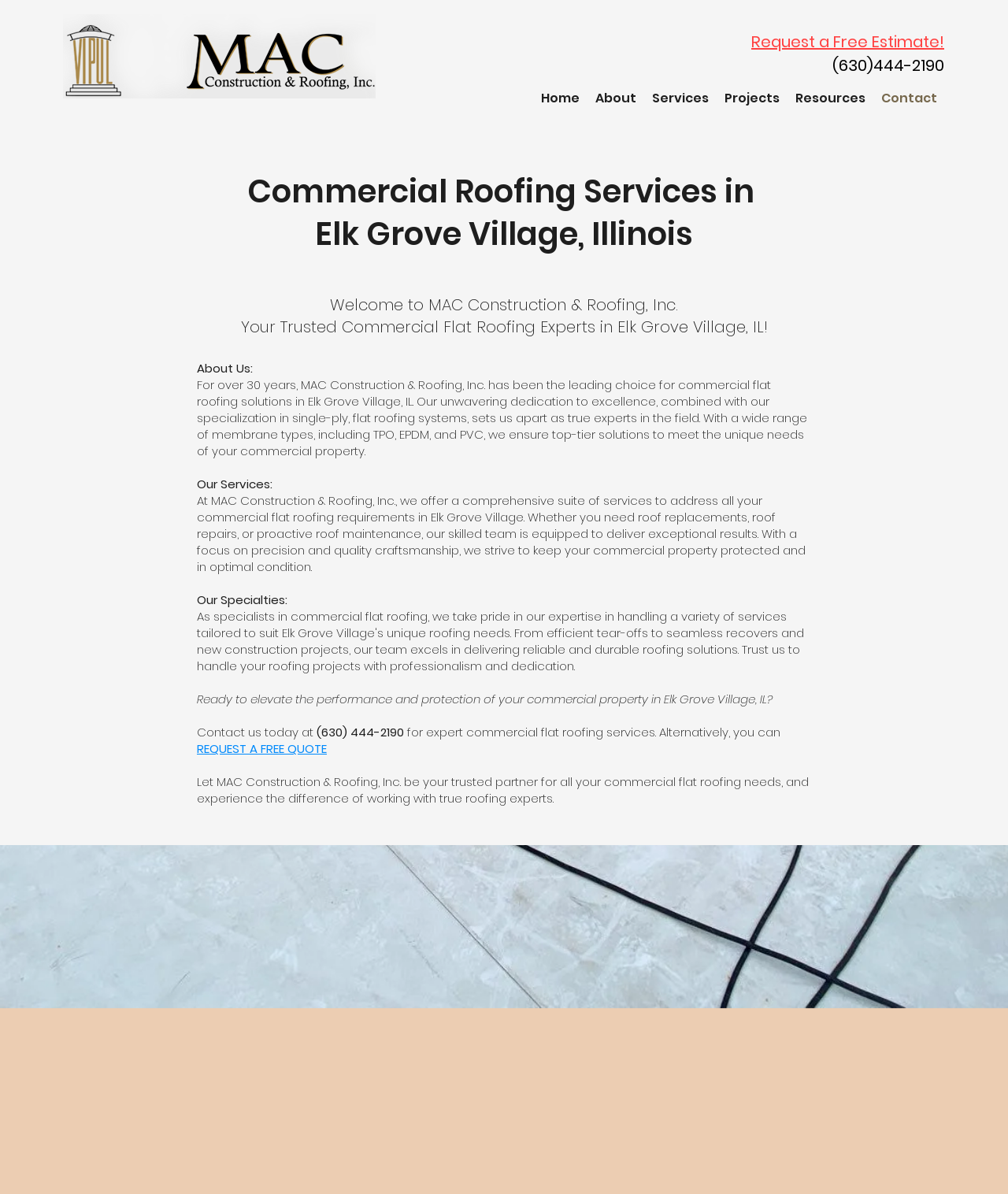Please give a concise answer to this question using a single word or phrase: 
What type of roofing services does MAC Construction & Roofing offer?

Commercial flat roofing